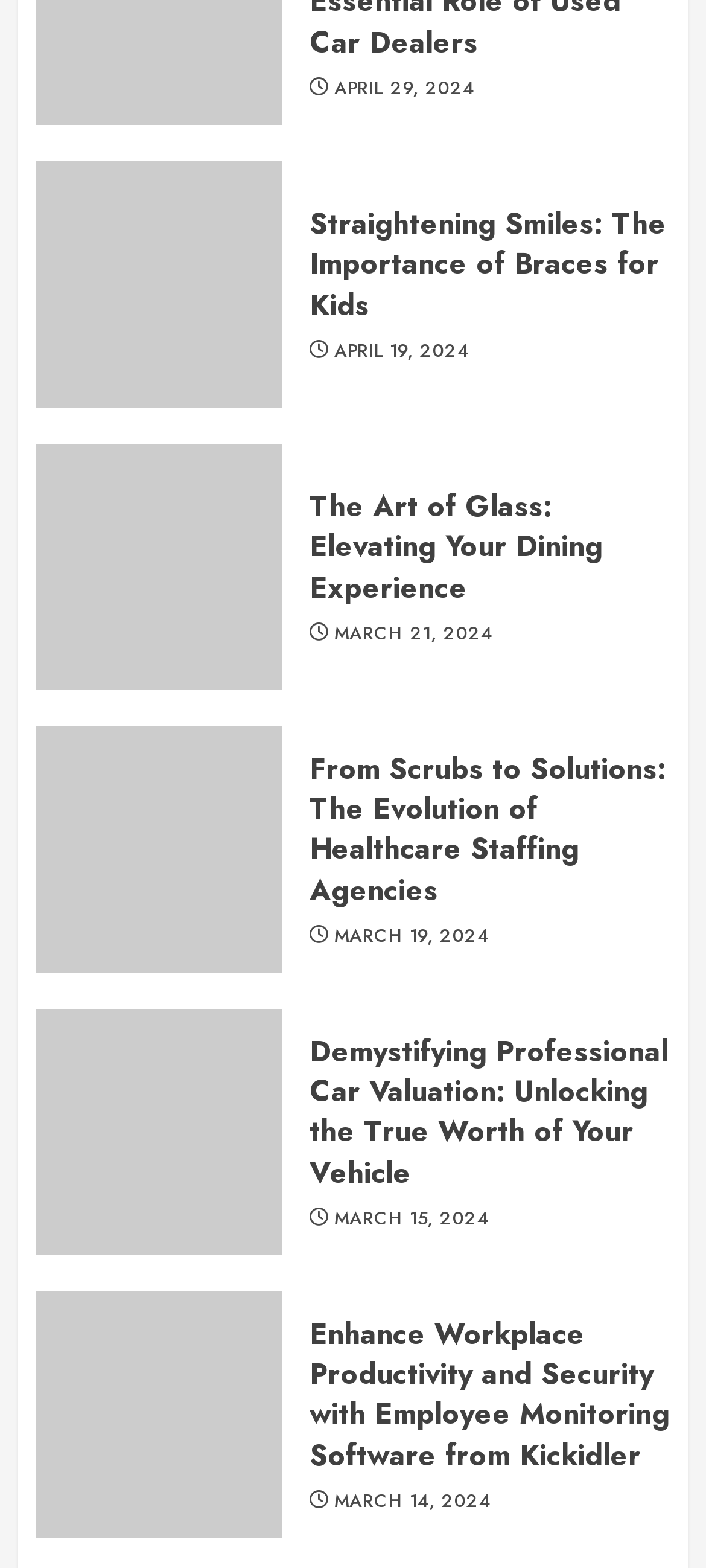Can you specify the bounding box coordinates of the area that needs to be clicked to fulfill the following instruction: "Read about Enhance Workplace Productivity and Security with Employee Monitoring Software from Kickidler"?

[0.438, 0.838, 0.949, 0.942]